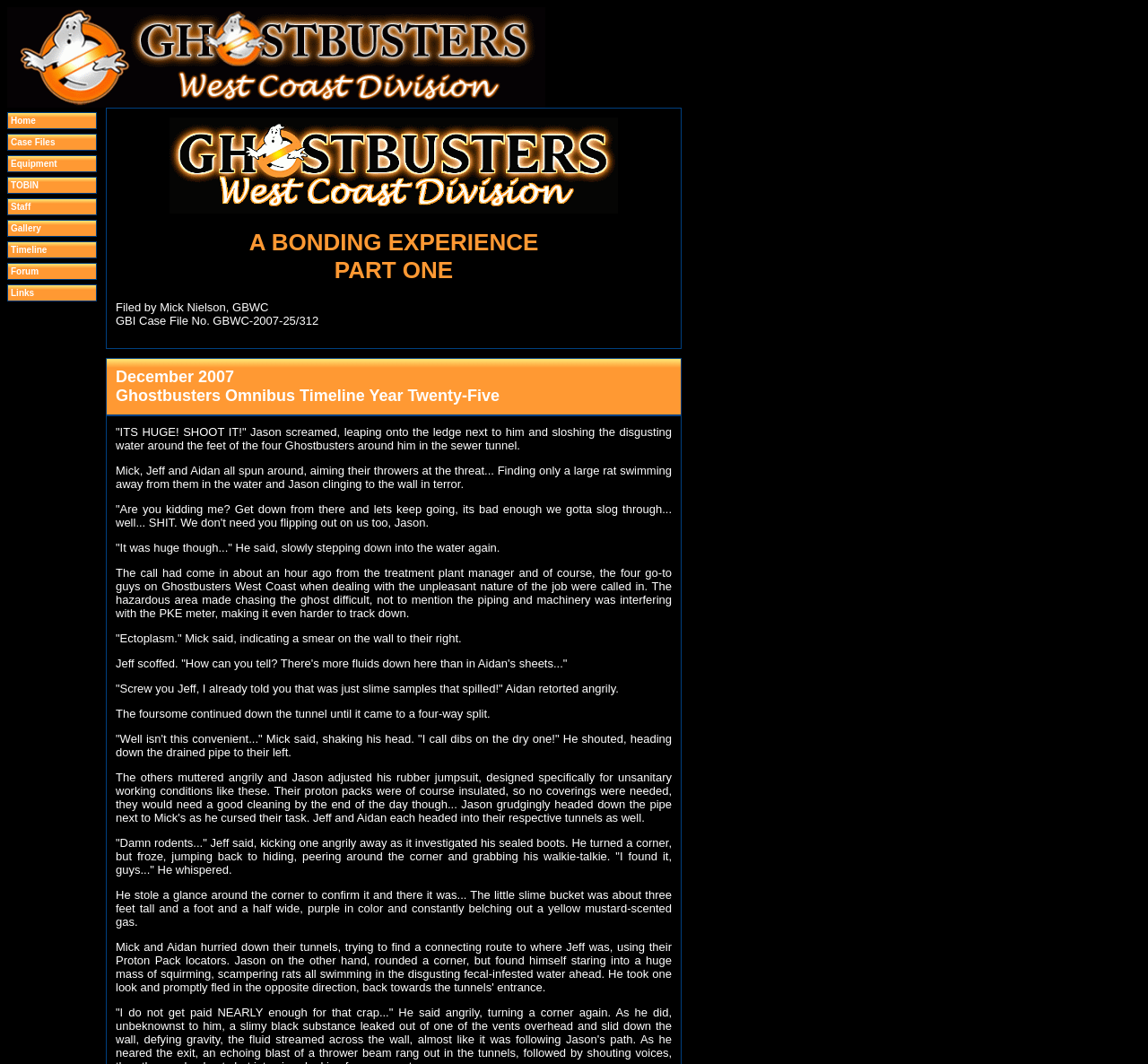Utilize the details in the image to give a detailed response to the question: How many Ghostbusters are mentioned in the sewer tunnel?

I counted the Ghostbusters mentioned in the sewer tunnel, which are Mick, Jeff, Aidan, and Jason. There are 4 Ghostbusters in total.